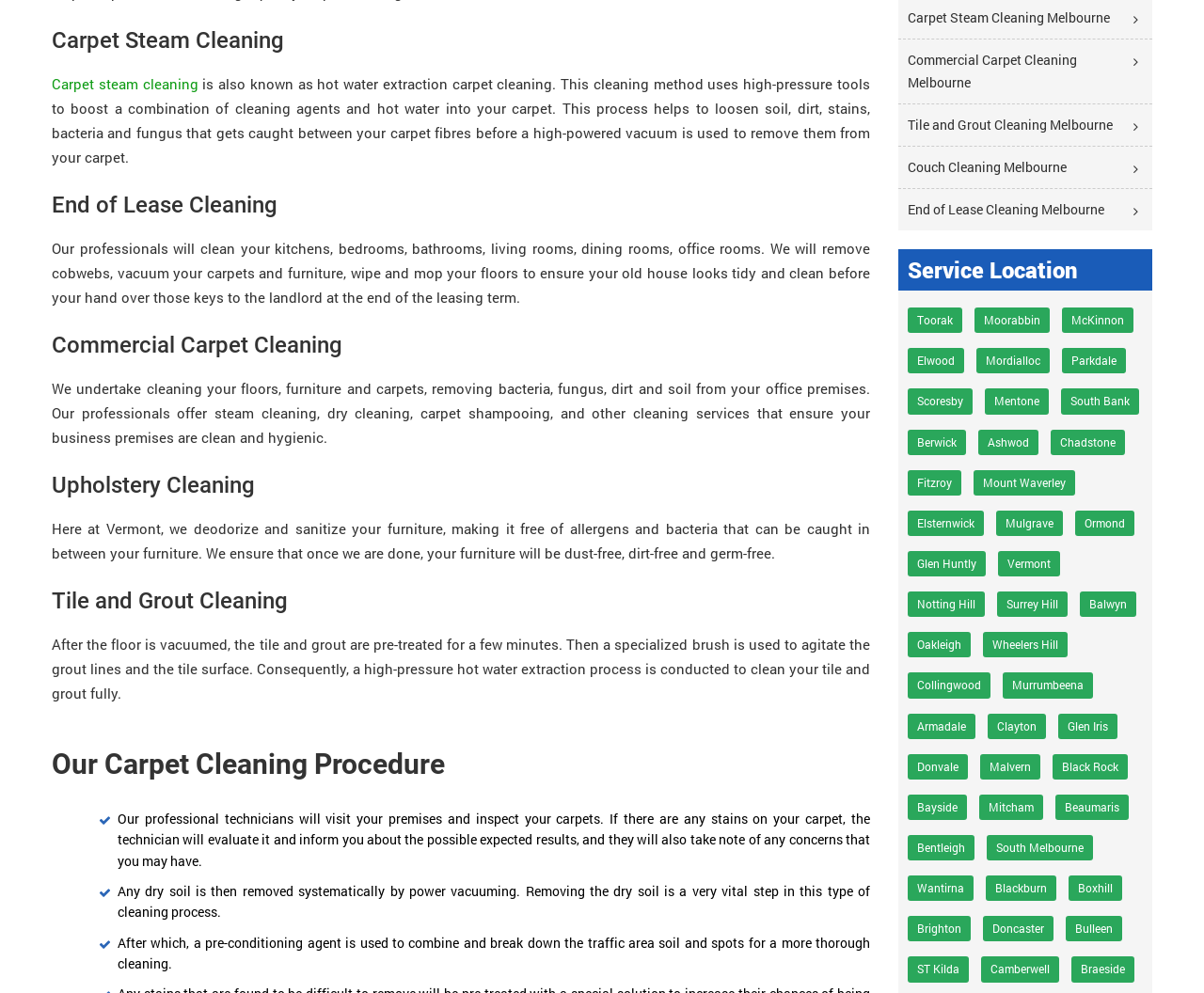Using the provided element description: "Tile and Grout Cleaning Melbourne", identify the bounding box coordinates. The coordinates should be four floats between 0 and 1 in the order [left, top, right, bottom].

[0.746, 0.104, 0.957, 0.147]